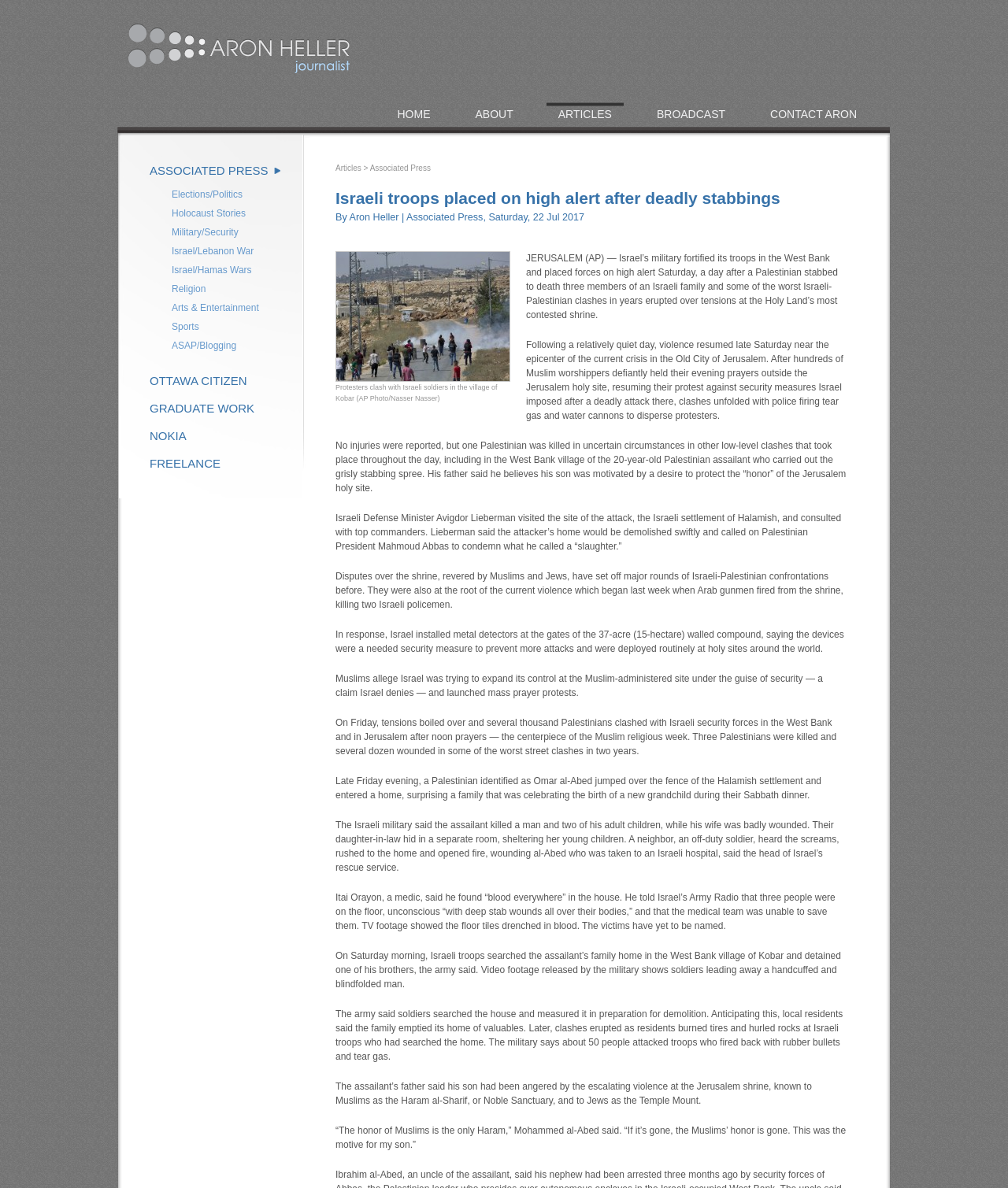Predict the bounding box coordinates of the area that should be clicked to accomplish the following instruction: "Click on the 'Israeli troops placed on high alert after deadly stabbings' article link". The bounding box coordinates should consist of four float numbers between 0 and 1, i.e., [left, top, right, bottom].

[0.333, 0.159, 0.774, 0.174]